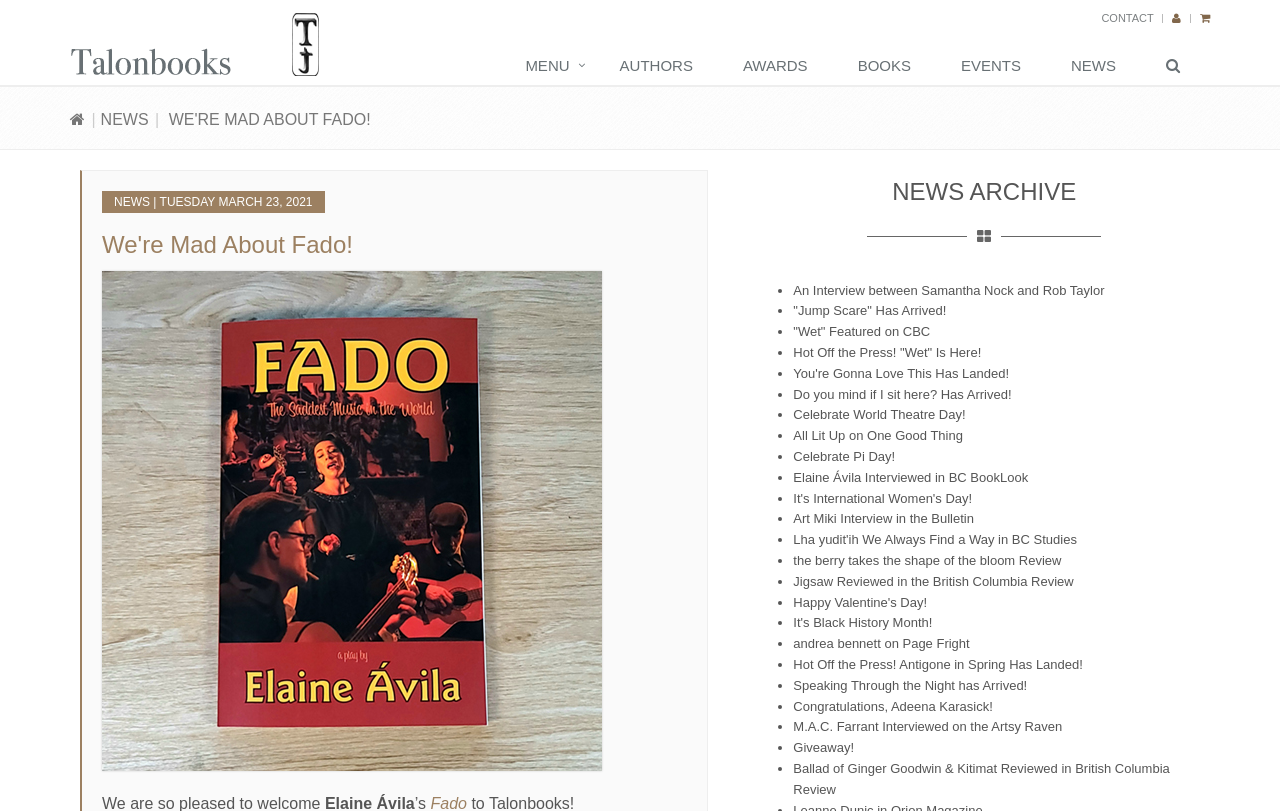Locate the coordinates of the bounding box for the clickable region that fulfills this instruction: "Click the logo".

[0.055, 0.0, 0.65, 0.105]